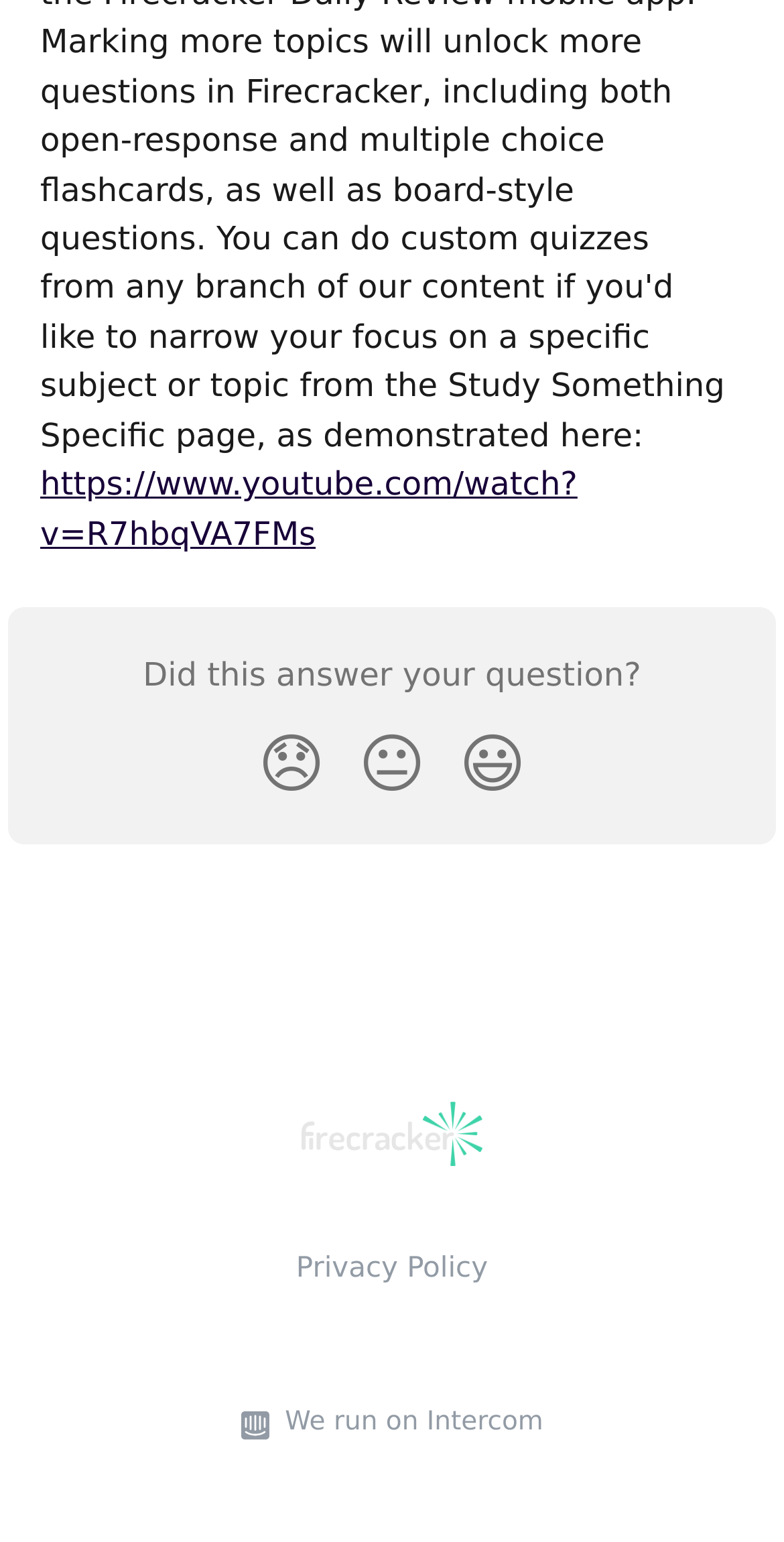Provide the bounding box for the UI element matching this description: "alt="Firecracker Help Center"".

[0.384, 0.721, 0.616, 0.748]